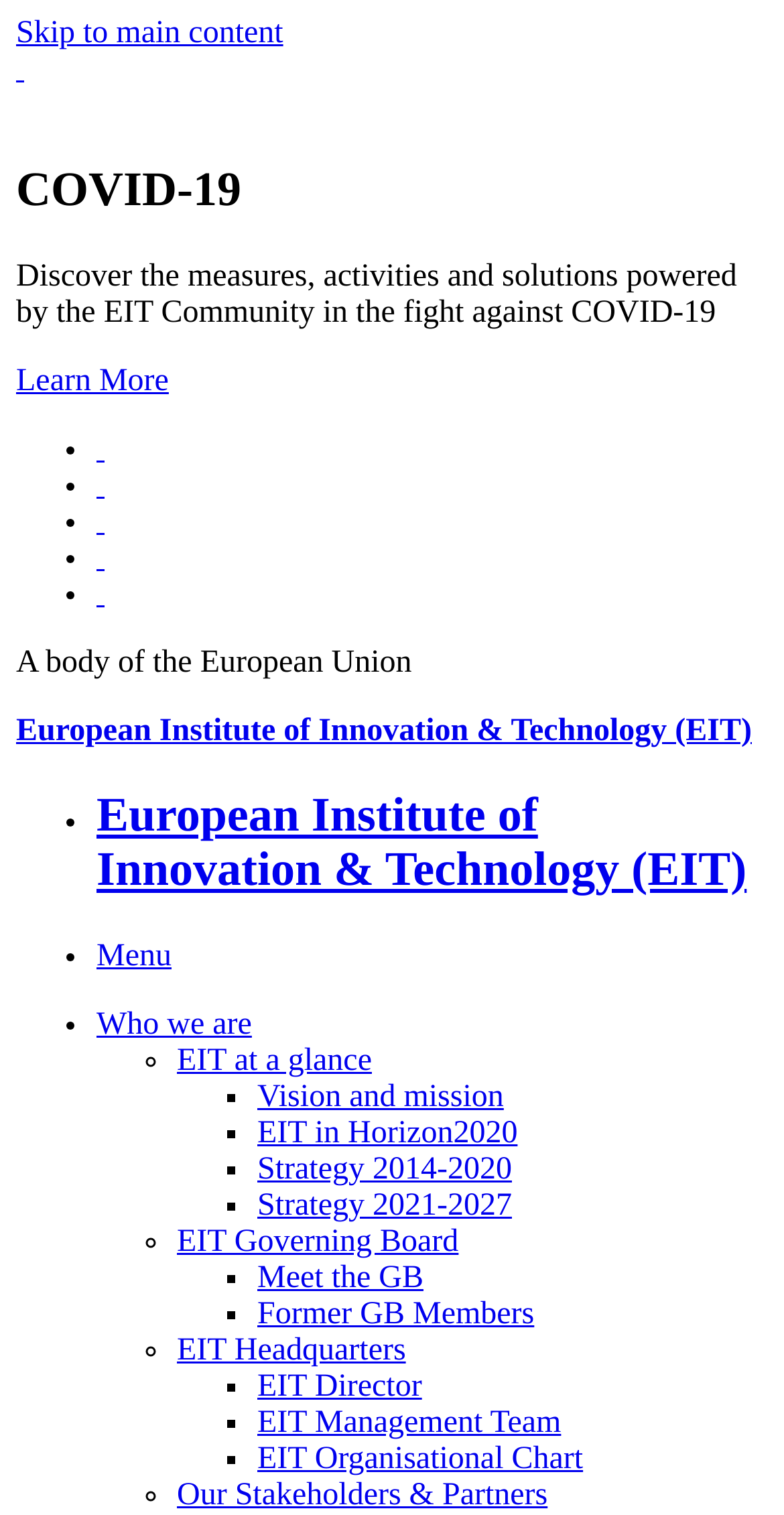Detail the webpage's structure and highlights in your description.

The webpage is about the European Institute of Innovation & Technology (EIT) and its related events and information. At the top, there is a link to skip to the main content. Below that, there is a heading "COVID-19" with a brief description of the measures, activities, and solutions powered by the EIT Community in the fight against COVID-19. A "Learn More" link is provided below the description.

On the left side of the page, there is a list of links with bullet points, including "European Institute of Innovation & Technology (EIT)", "Menu", "Who we are", and others. These links are arranged vertically, with the "European Institute of Innovation & Technology (EIT)" link at the top and the "Who we are" link below it.

On the right side of the page, there is a list of links with different types of bullet points (•, ◦, ■), including "EIT at a glance", "Vision and mission", "EIT in Horizon2020", and others. These links are also arranged vertically, with the "EIT at a glance" link at the top and the "Our Stakeholders & Partners" link at the bottom.

At the bottom of the page, there is a brief description of the EIT, stating that it is a body of the European Union. A link to the EIT's official website is provided below the description.